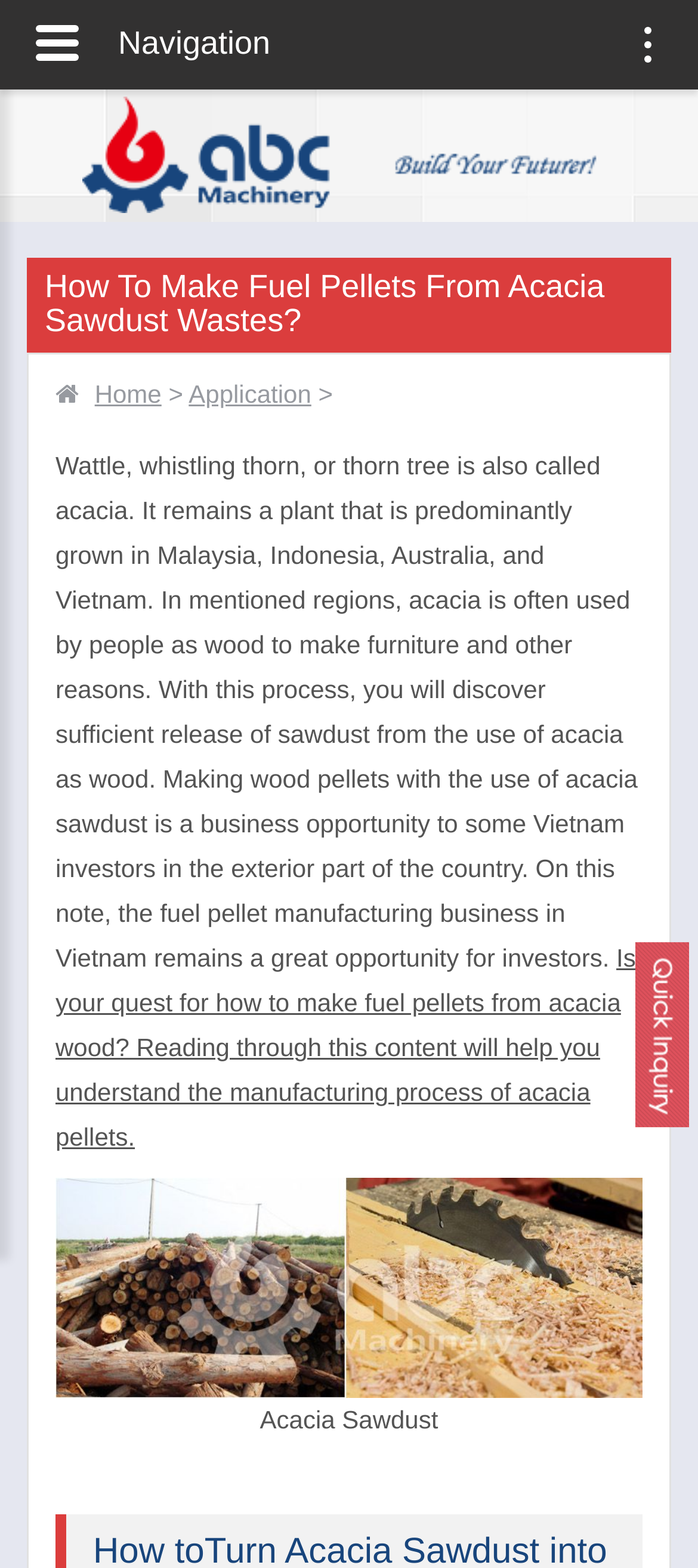What is the purpose of reading this content?
Please provide a single word or phrase as your answer based on the image.

To understand acacia pellet manufacturing